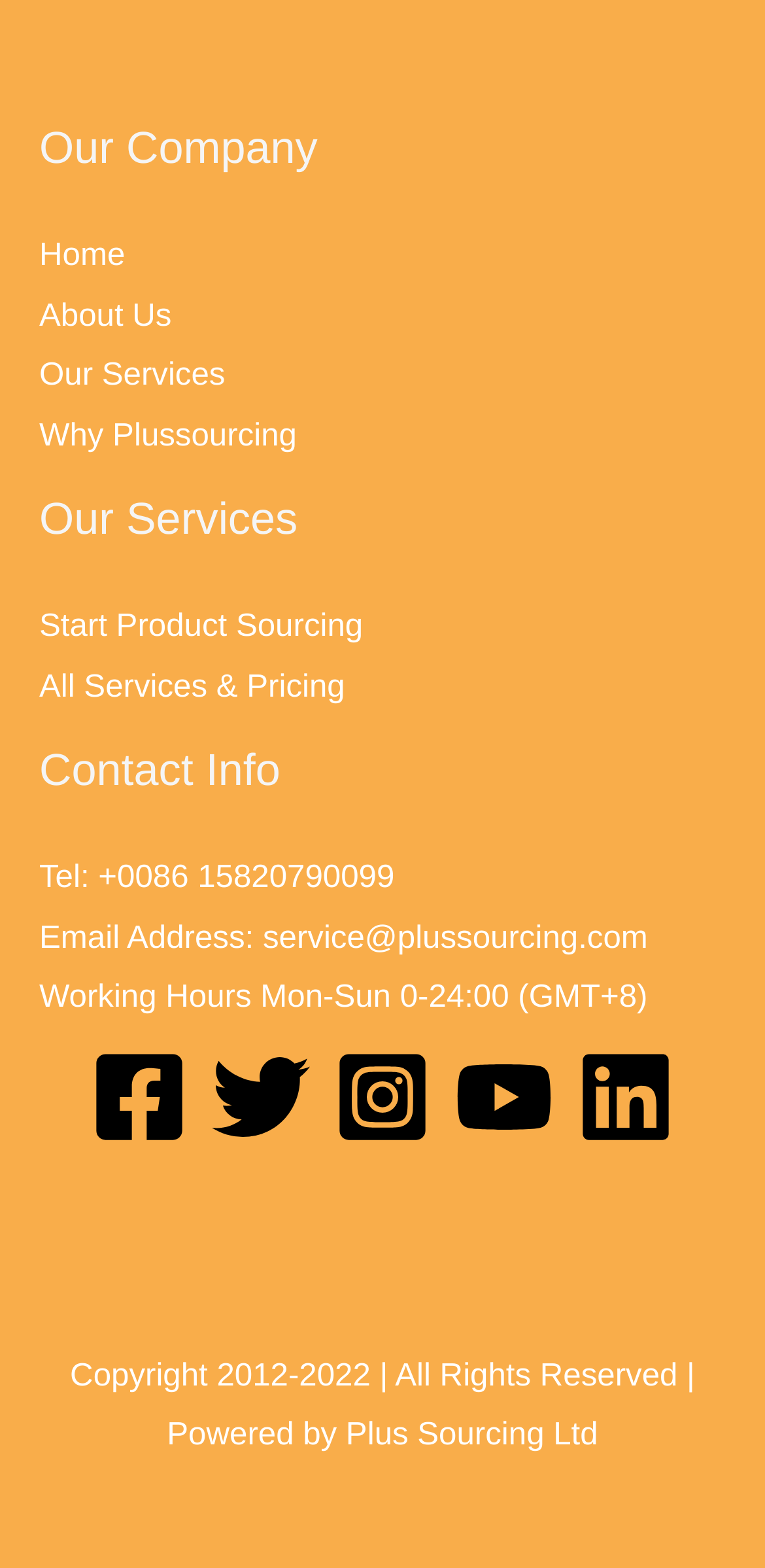Specify the bounding box coordinates for the region that must be clicked to perform the given instruction: "Learn about the company".

[0.051, 0.19, 0.224, 0.213]